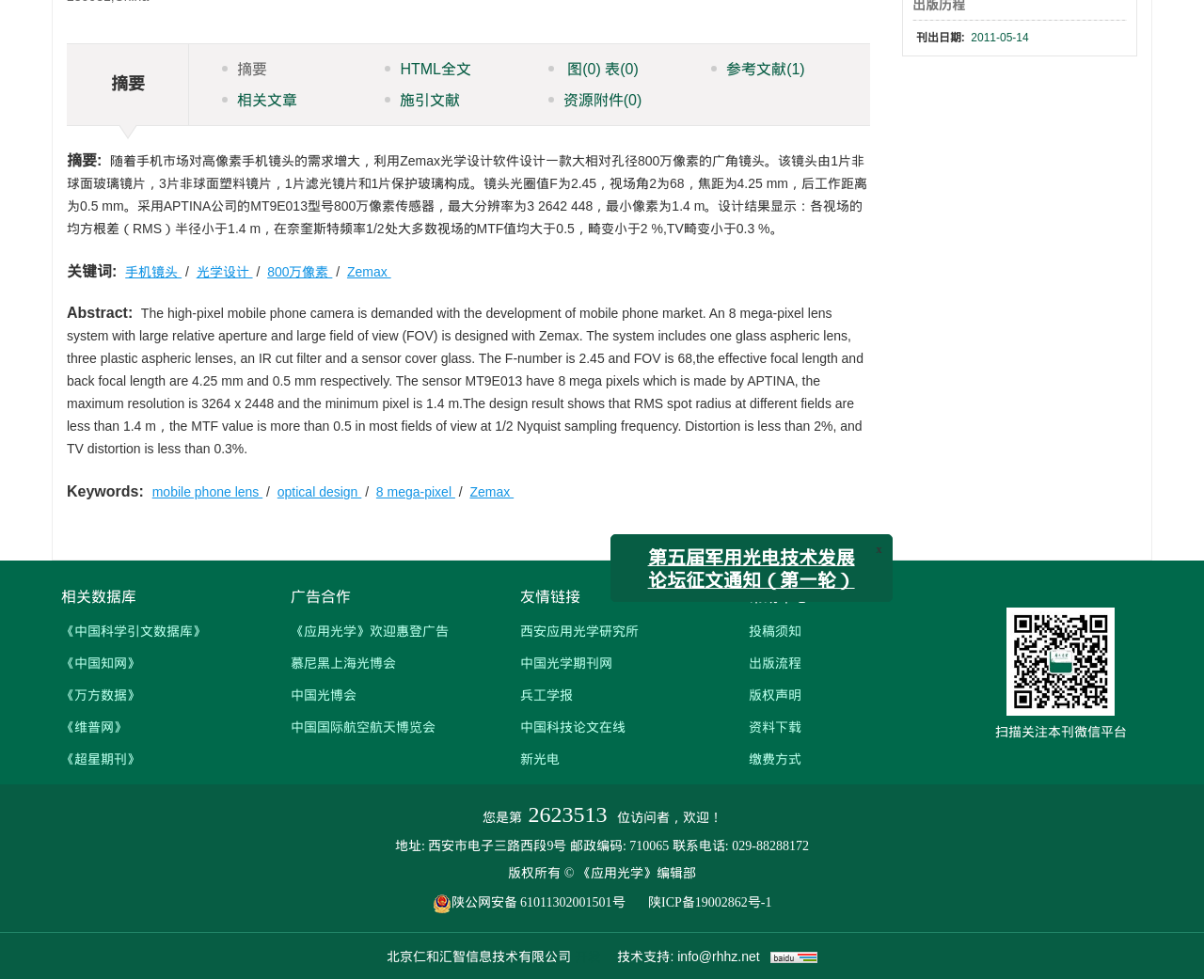Please determine the bounding box coordinates for the element with the description: "《应用光学》欢迎惠登广告".

[0.241, 0.636, 0.372, 0.651]